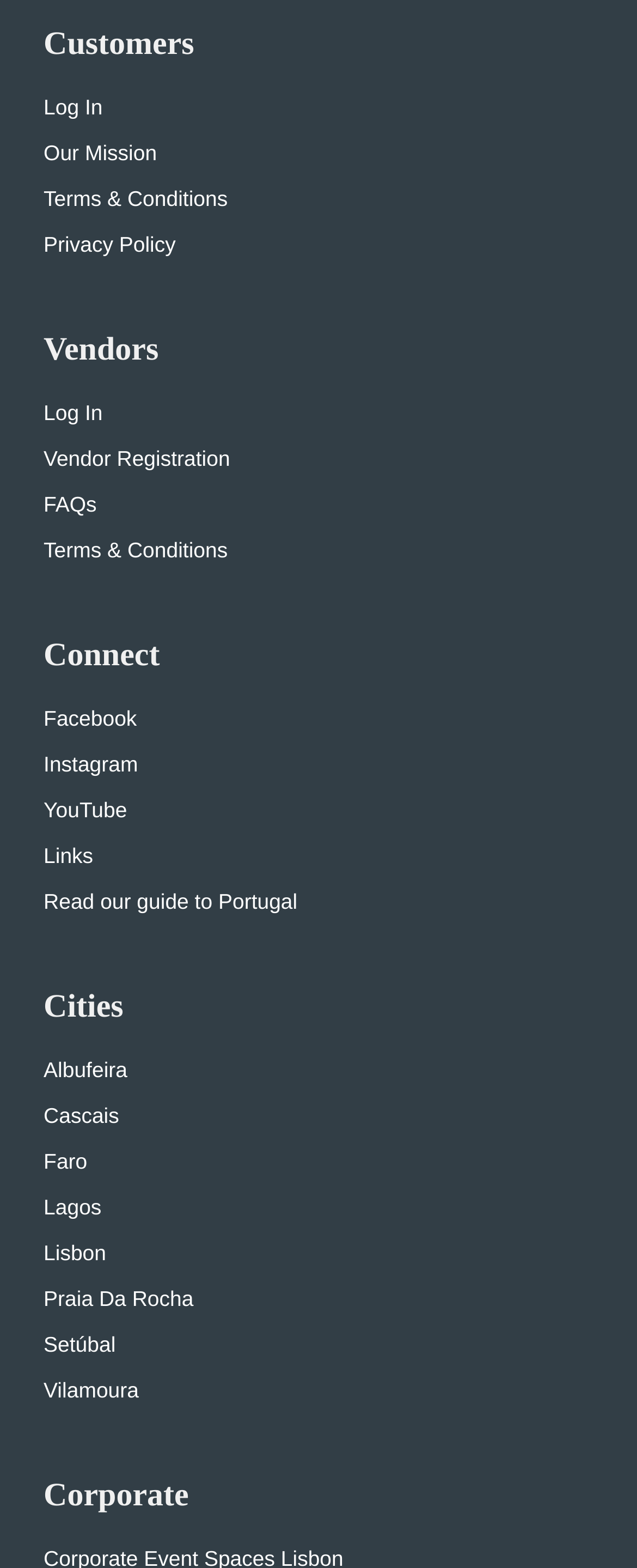Please find and report the bounding box coordinates of the element to click in order to perform the following action: "Read about the company's mission". The coordinates should be expressed as four float numbers between 0 and 1, in the format [left, top, right, bottom].

[0.068, 0.09, 0.246, 0.106]